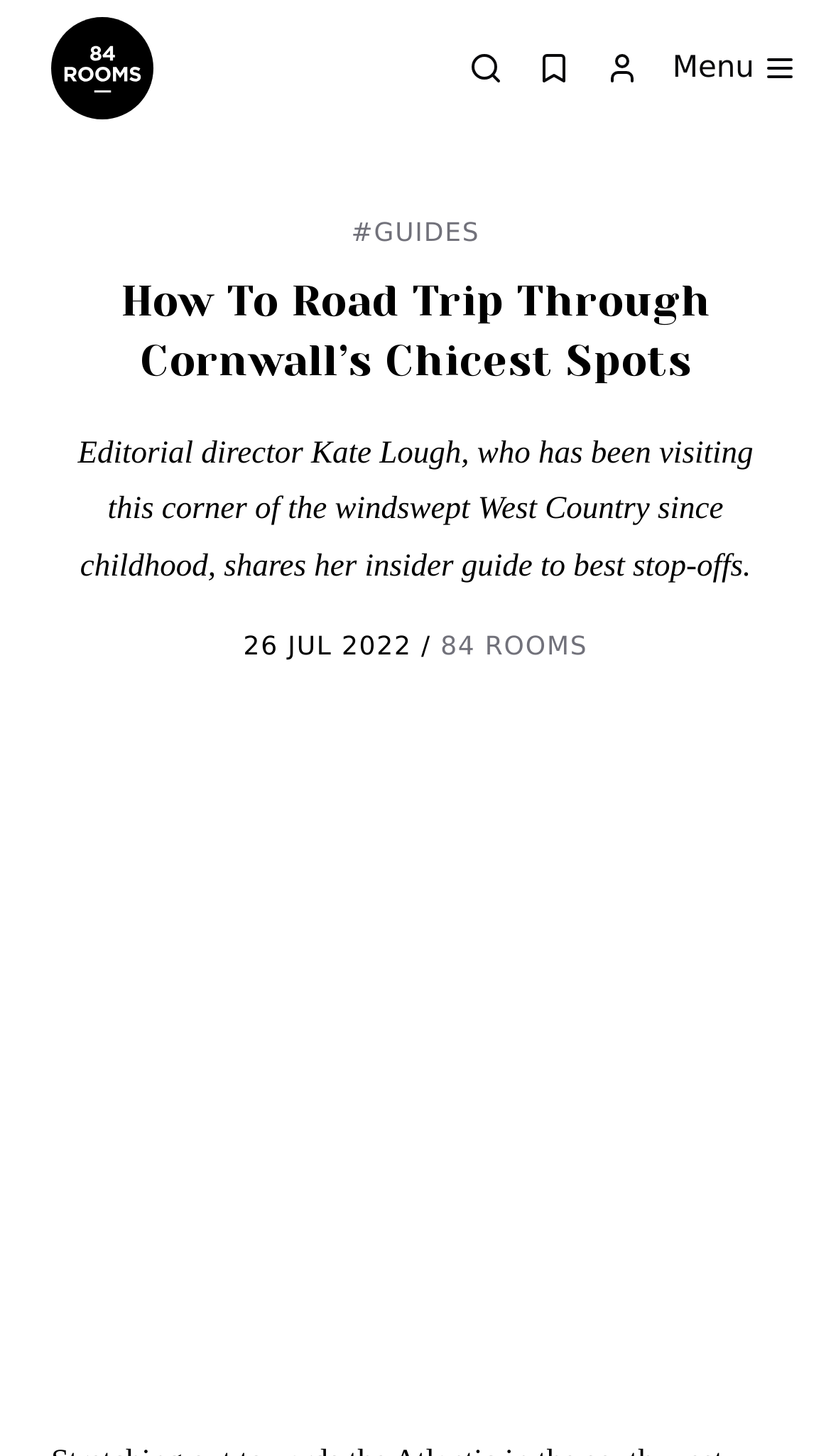What is the name of the luxury boutique hotel mentioned? Based on the screenshot, please respond with a single word or phrase.

EIGHTY FOUR ROOMS